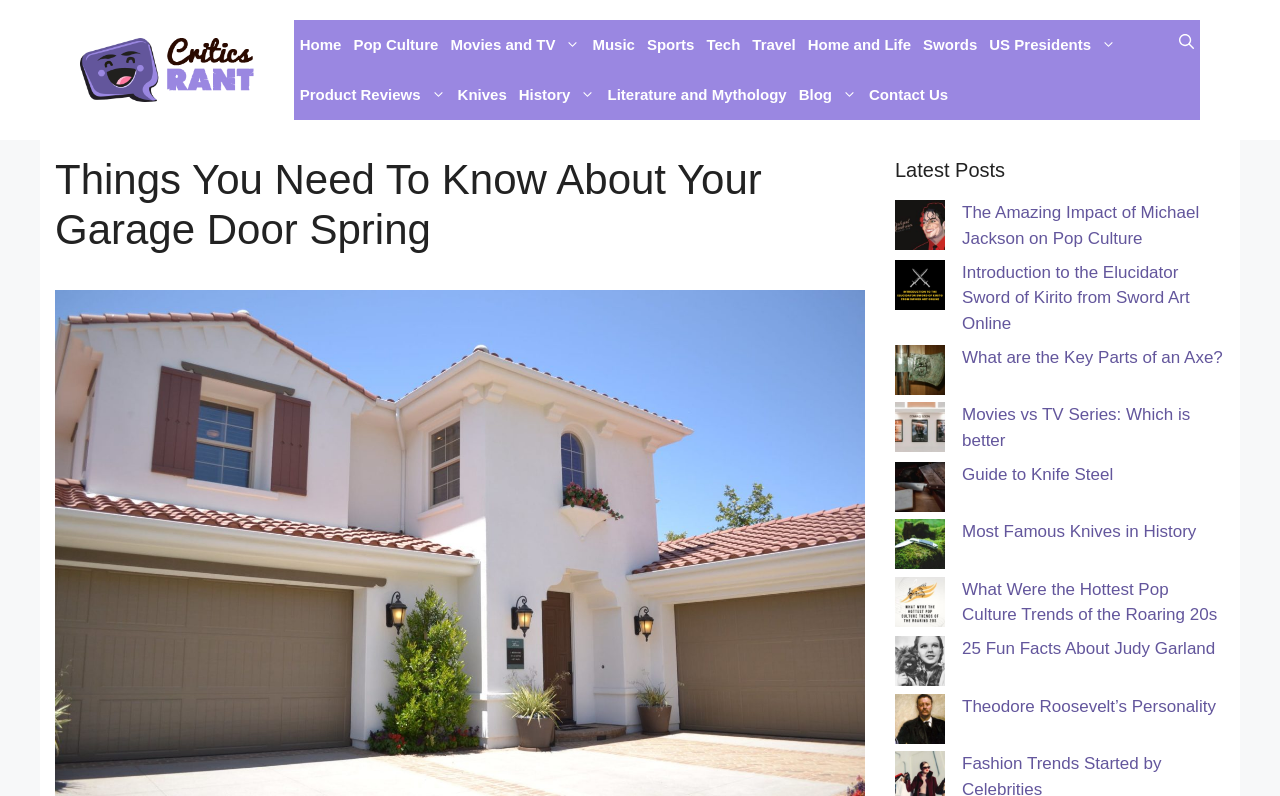What is the main topic of this webpage?
Please use the visual content to give a single word or phrase answer.

Garage door spring